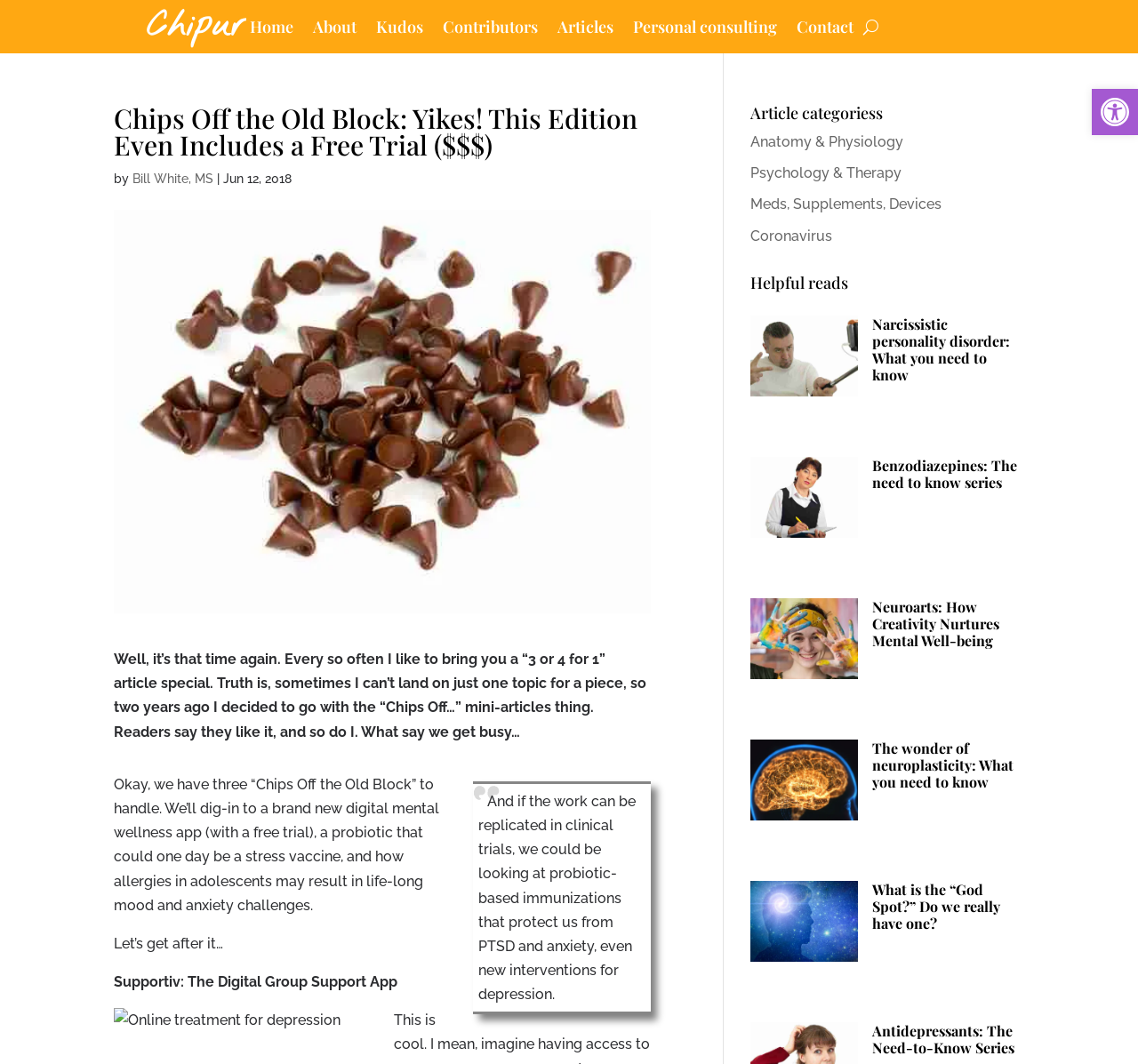Could you provide the bounding box coordinates for the portion of the screen to click to complete this instruction: "Click on the 'Home' link"?

[0.22, 0.019, 0.258, 0.038]